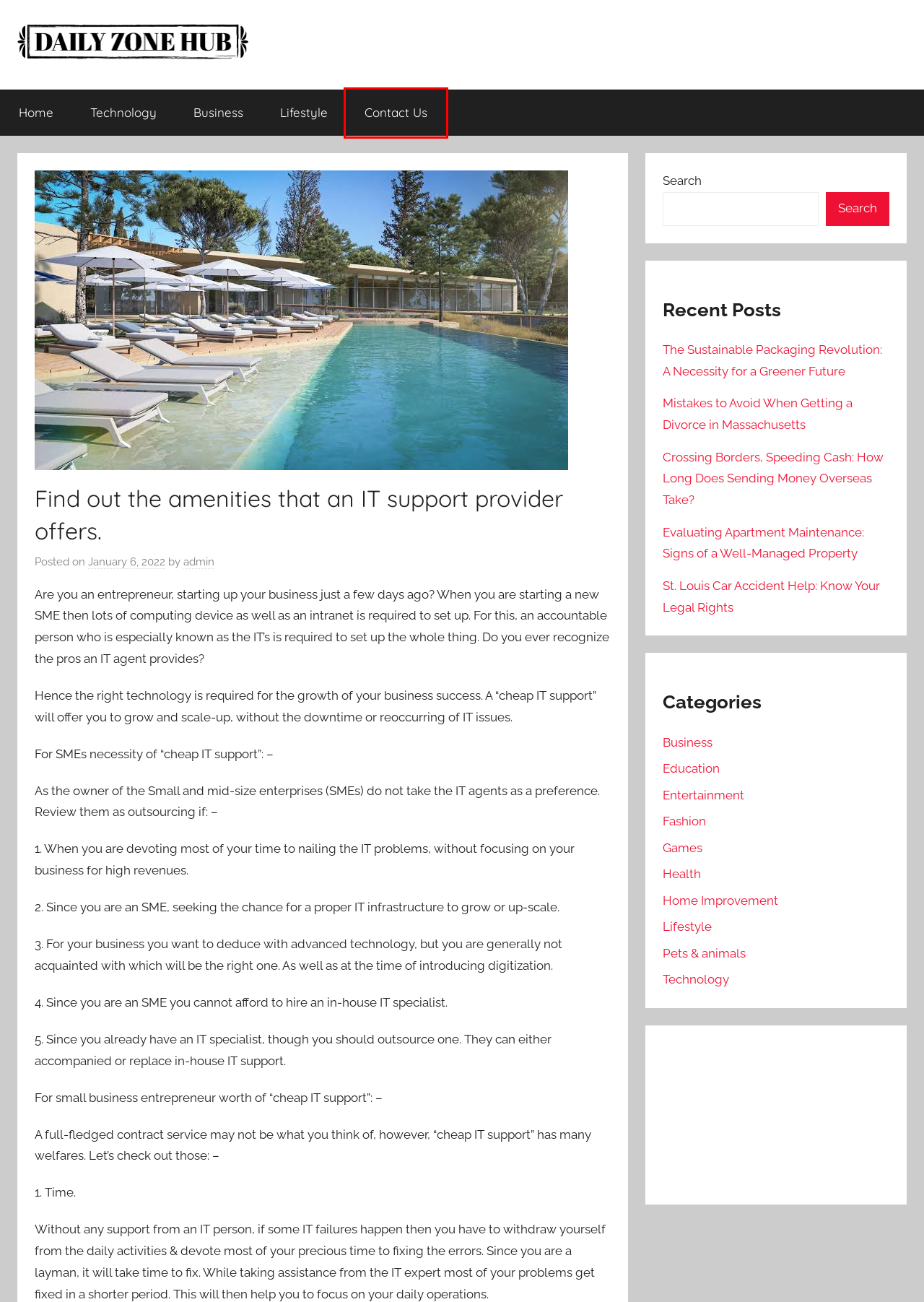You see a screenshot of a webpage with a red bounding box surrounding an element. Pick the webpage description that most accurately represents the new webpage after interacting with the element in the red bounding box. The options are:
A. Contact Us - Daily Zone Hub
B. St. Louis Car Accident Help: Know Your Legal Rights - Daily Zone Hub
C. Lifestyle Archives - Daily Zone Hub
D. Education Archives - Daily Zone Hub
E. admin, Author at Daily Zone Hub
F. Entertainment Archives - Daily Zone Hub
G. Health Archives - Daily Zone Hub
H. Evaluating Apartment Maintenance: Signs of a Well-Managed Property

A